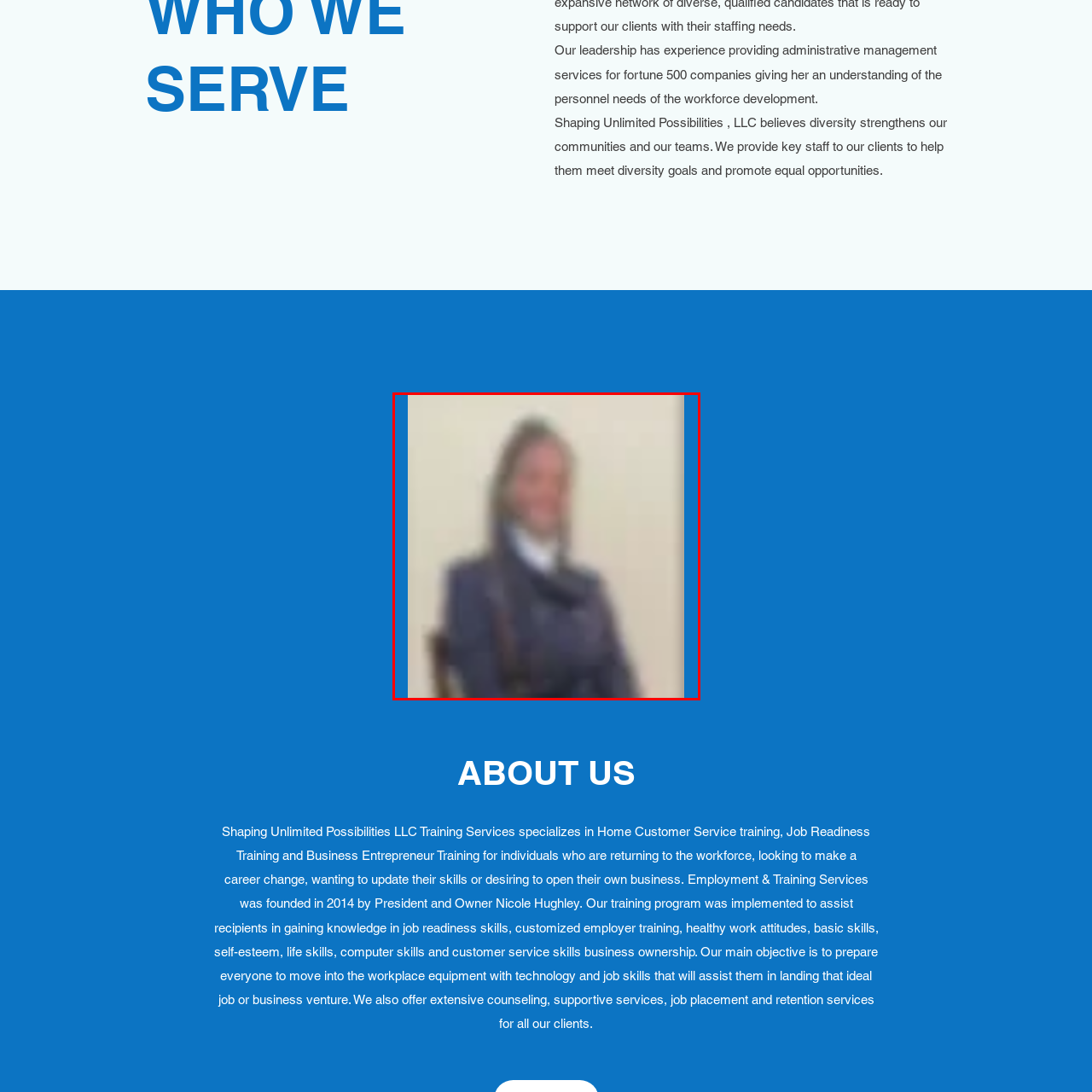Direct your attention to the zone enclosed by the orange box, What does the person in the image represent? 
Give your response in a single word or phrase.

Leadership and expertise